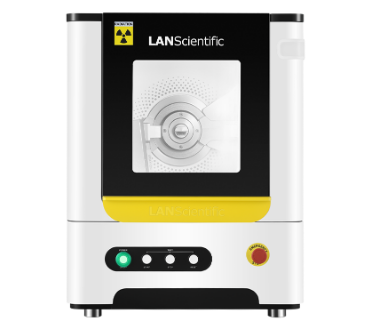Provide a one-word or short-phrase answer to the question:
What is the purpose of the X-ray diffractometer?

Study crystal structures